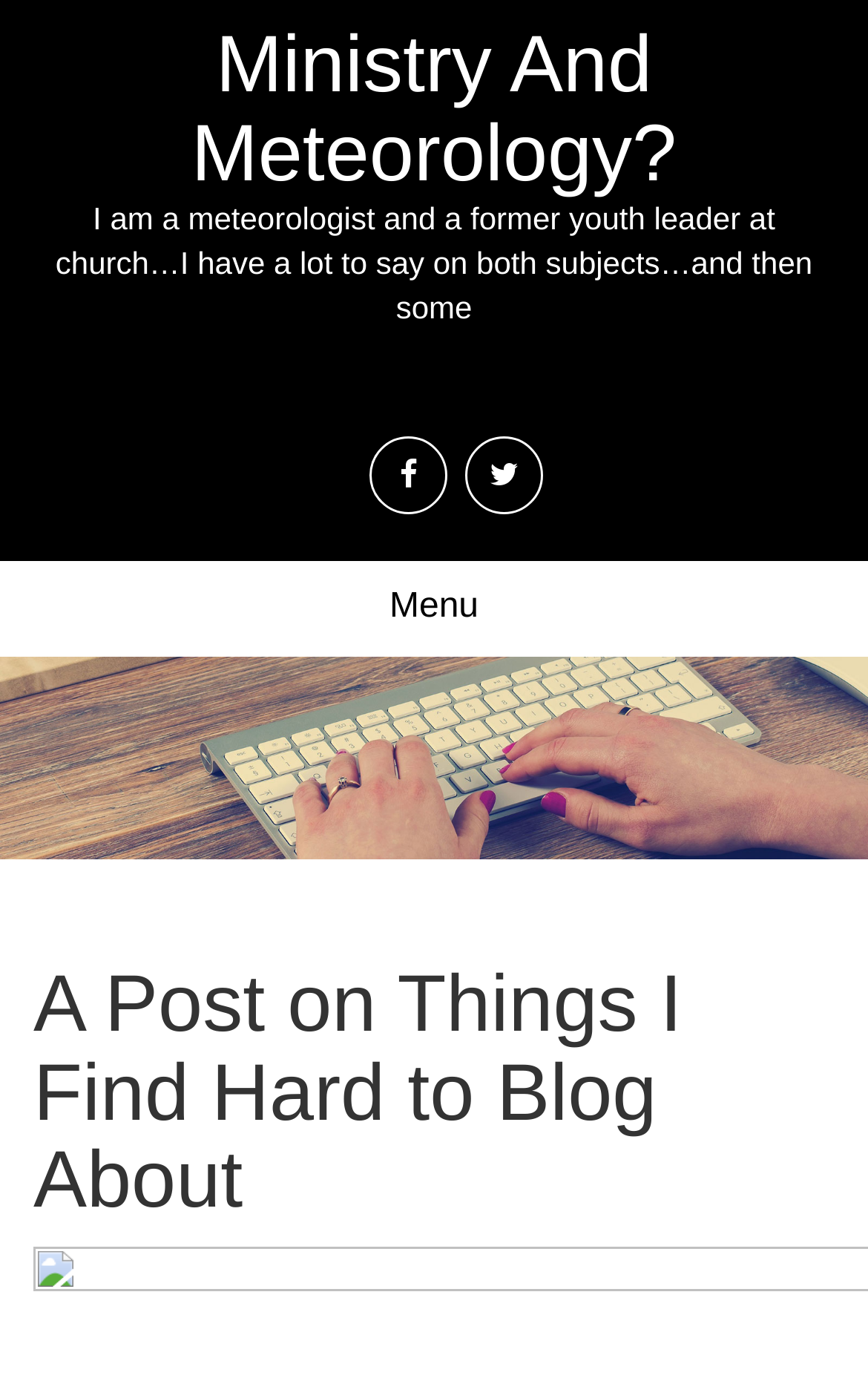Extract the main title from the webpage and generate its text.

Ministry And Meteorology?